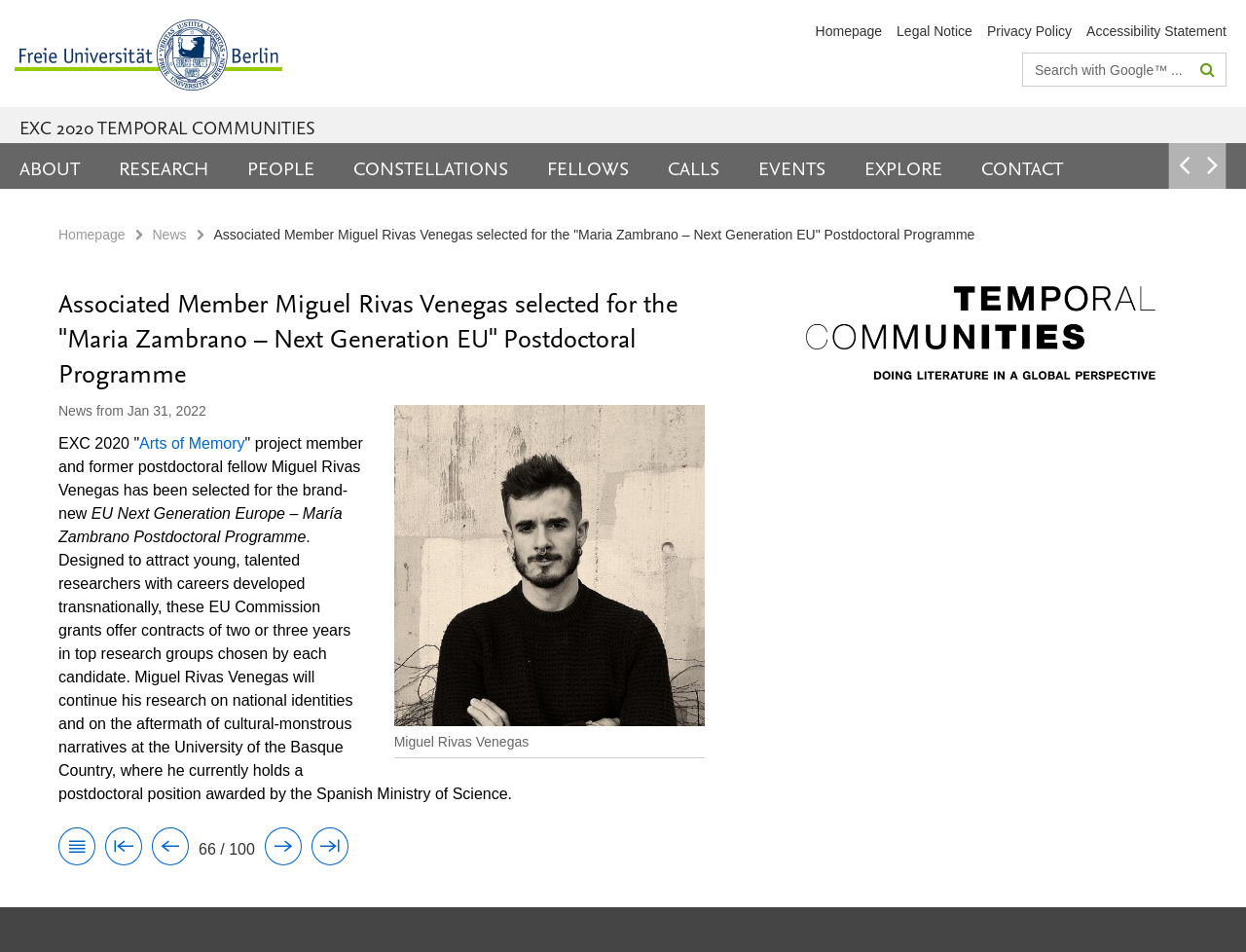Offer a meticulous description of the webpage's structure and content.

This webpage is about the EXC 2020 Temporal Communities, a research project. At the top left corner, there is a logo of the Freie Universität Berlin, which is a link. Next to it, there is a service navigation section with links to the homepage, legal notice, privacy policy, and accessibility statement. On the right side of the top section, there is a search bar with a search button.

Below the top section, there is a main heading "EXC 2020 TEMPORAL COMMUNITIES" with a link to the same title. On the right side of this heading, there are two buttons with icons. Underneath, there are several links to different sections of the website, including "ABOUT", "RESEARCH", "PEOPLE", and others.

The main content of the webpage is about a news article, "Associated Member Miguel Rivas Venegas selected for the 'Maria Zambrano – Next Generation EU' Postdoctoral Programme". The article is divided into several sections. At the top, there is a heading with the title of the article, followed by a figure with a link to Miguel Rivas Venegas' profile and an image of him. Below the figure, there is a caption.

The main text of the article is divided into several paragraphs. The first paragraph mentions that Miguel Rivas Venegas, a project member and former postdoctoral fellow, has been selected for the EU Next Generation Europe – María Zambrano Postdoctoral Programme. The second paragraph explains the details of the programme. The text is accompanied by several links to social media platforms and a pagination section at the bottom, indicating that this is page 66 of 100 pages.

On the right side of the main content, there is a complementary section with a link to the "About" page, accompanied by an image.